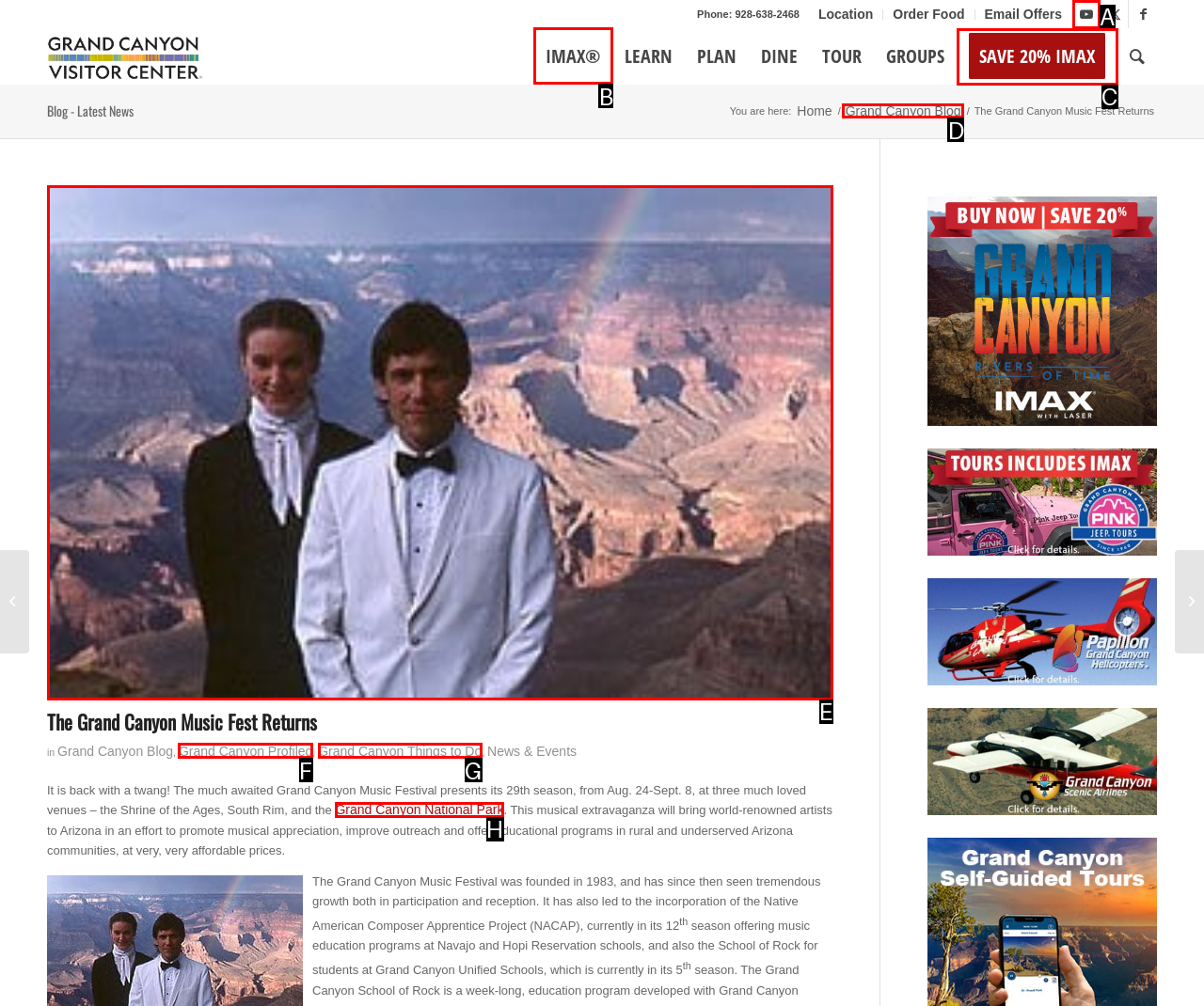Among the marked elements in the screenshot, which letter corresponds to the UI element needed for the task: Learn more about IMAX?

B